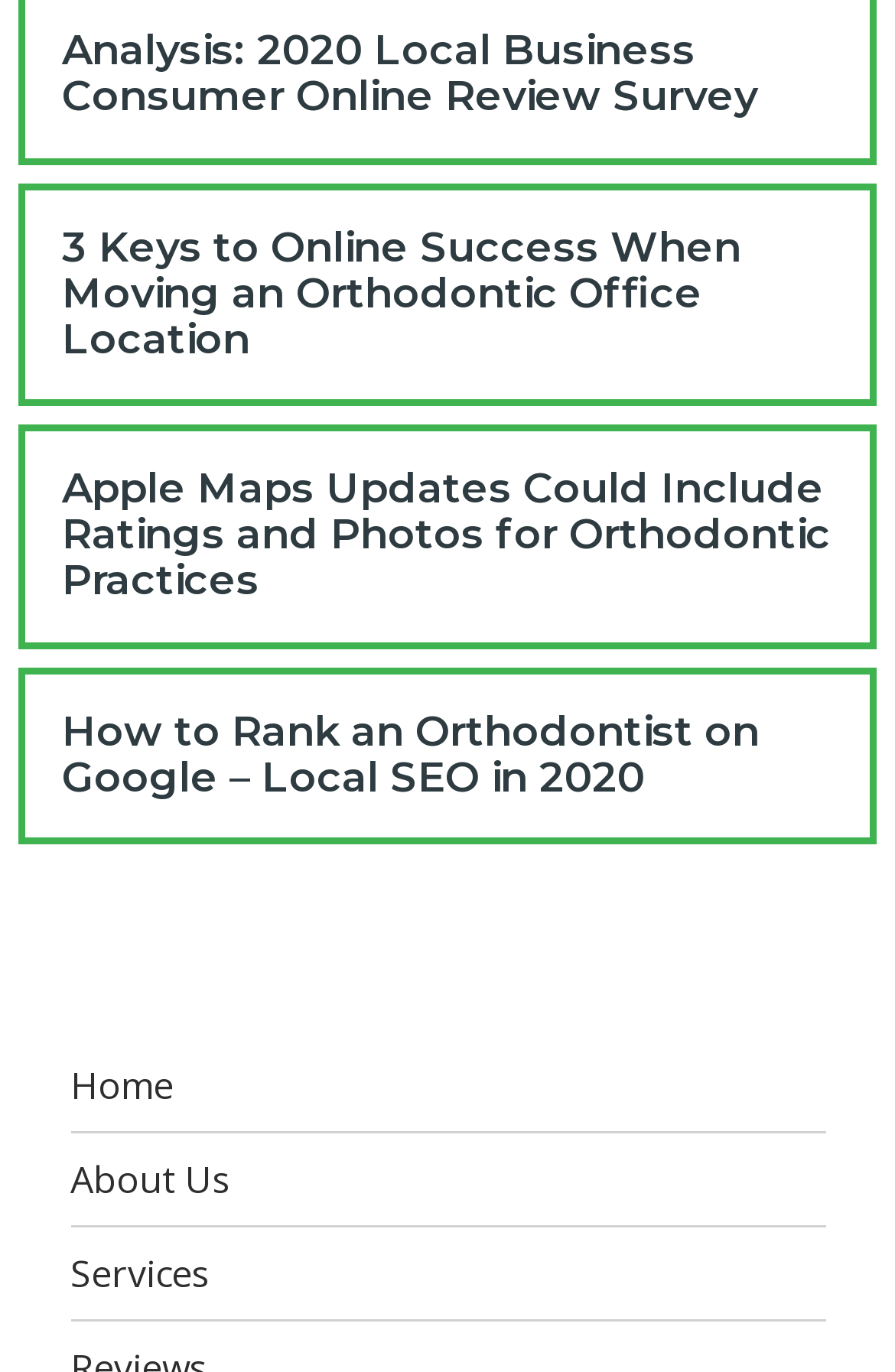Answer the question using only one word or a concise phrase: How many links are in the main section?

4